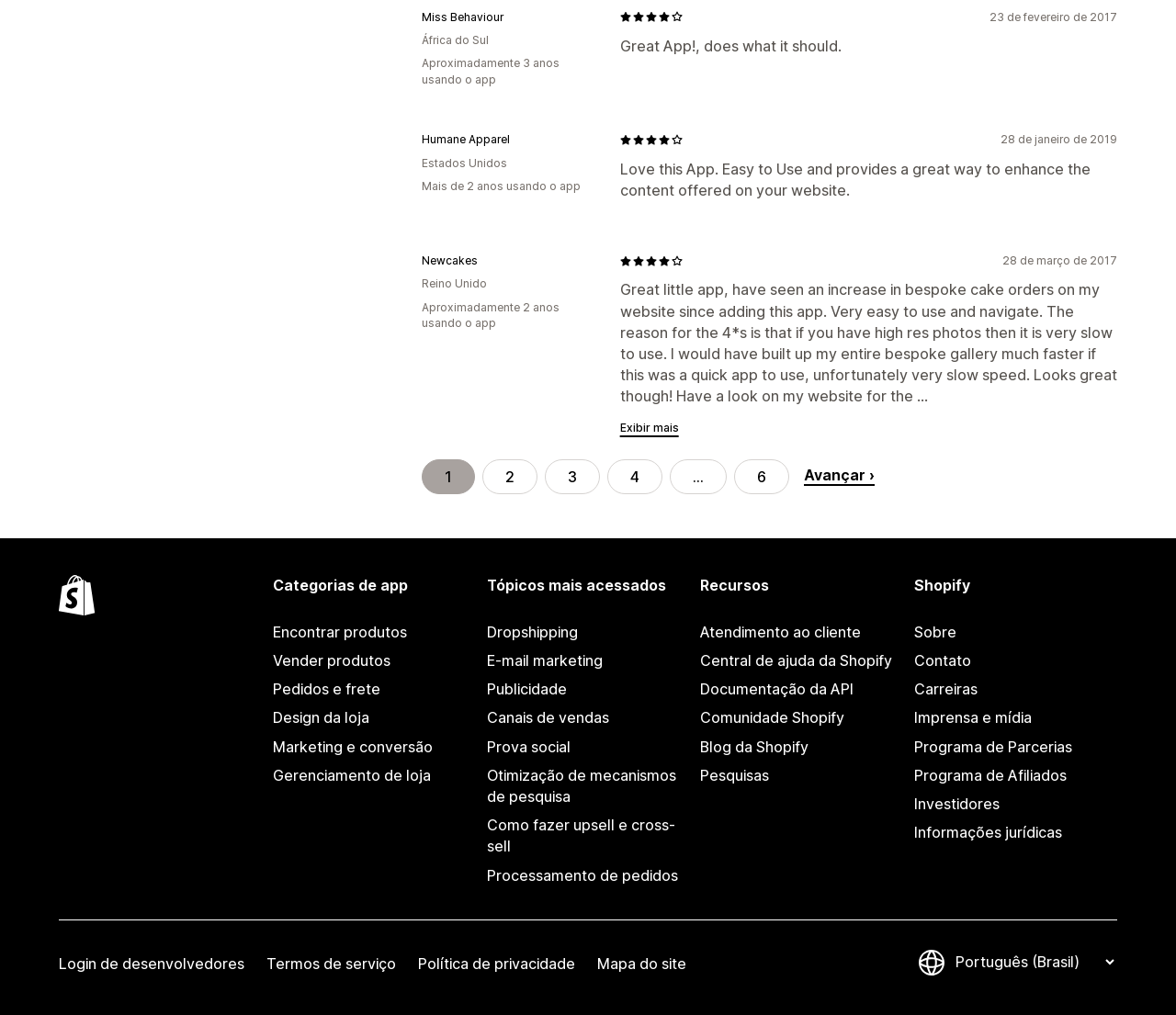What is the rating of the app reviewed by Miss Behaviour?
Using the details shown in the screenshot, provide a comprehensive answer to the question.

I found the review by Miss Behaviour, which is located at the top of the webpage, and it has a rating of 4 out of 5 stars, indicated by the image of 4 stars.